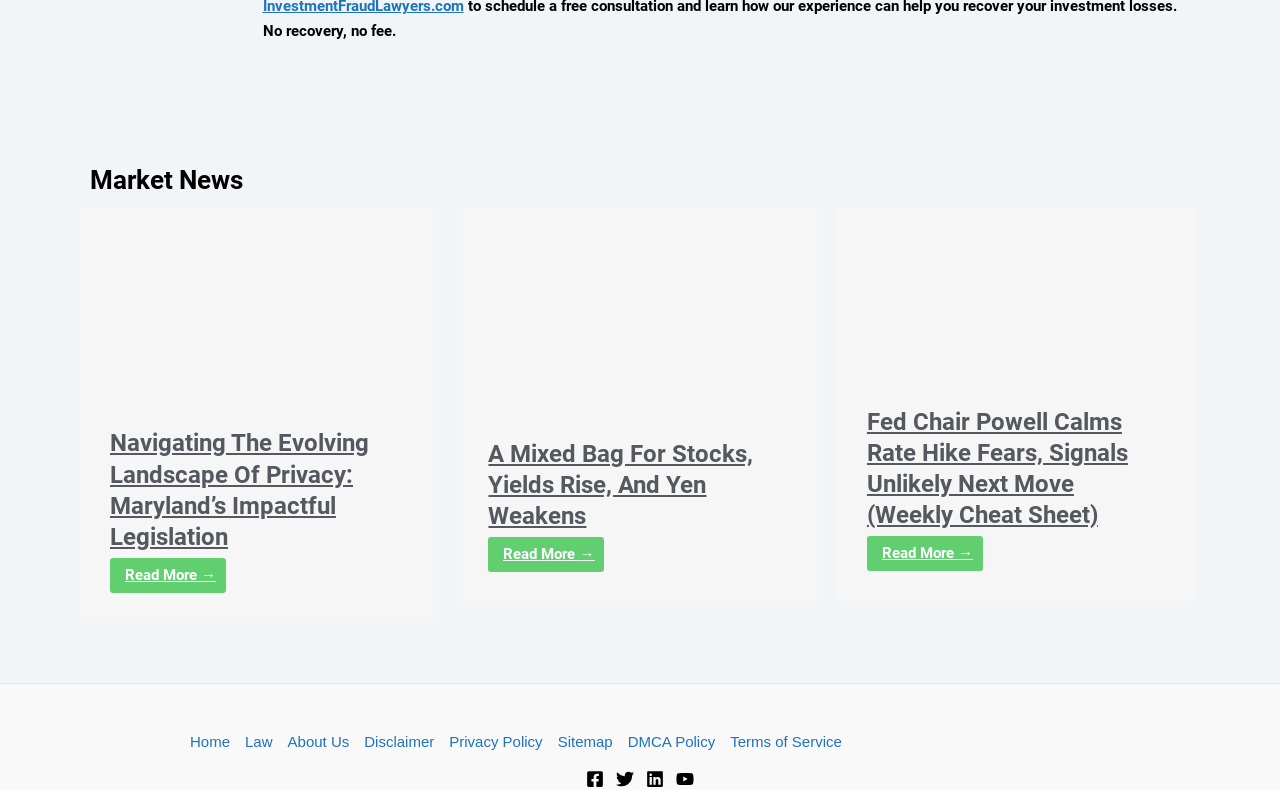Determine the bounding box for the UI element that matches this description: "Read More →".

[0.677, 0.679, 0.768, 0.723]